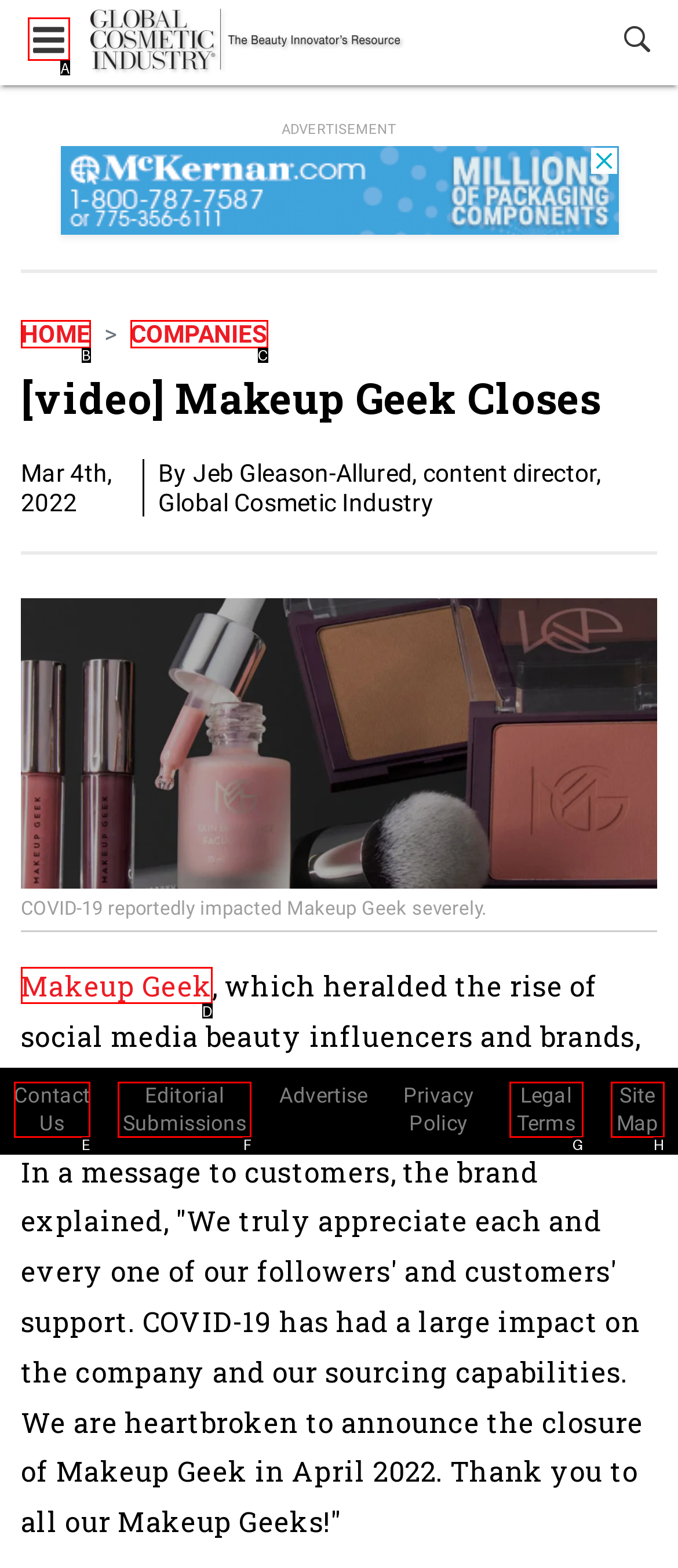Choose the option that matches the following description: Twitter
Answer with the letter of the correct option.

None